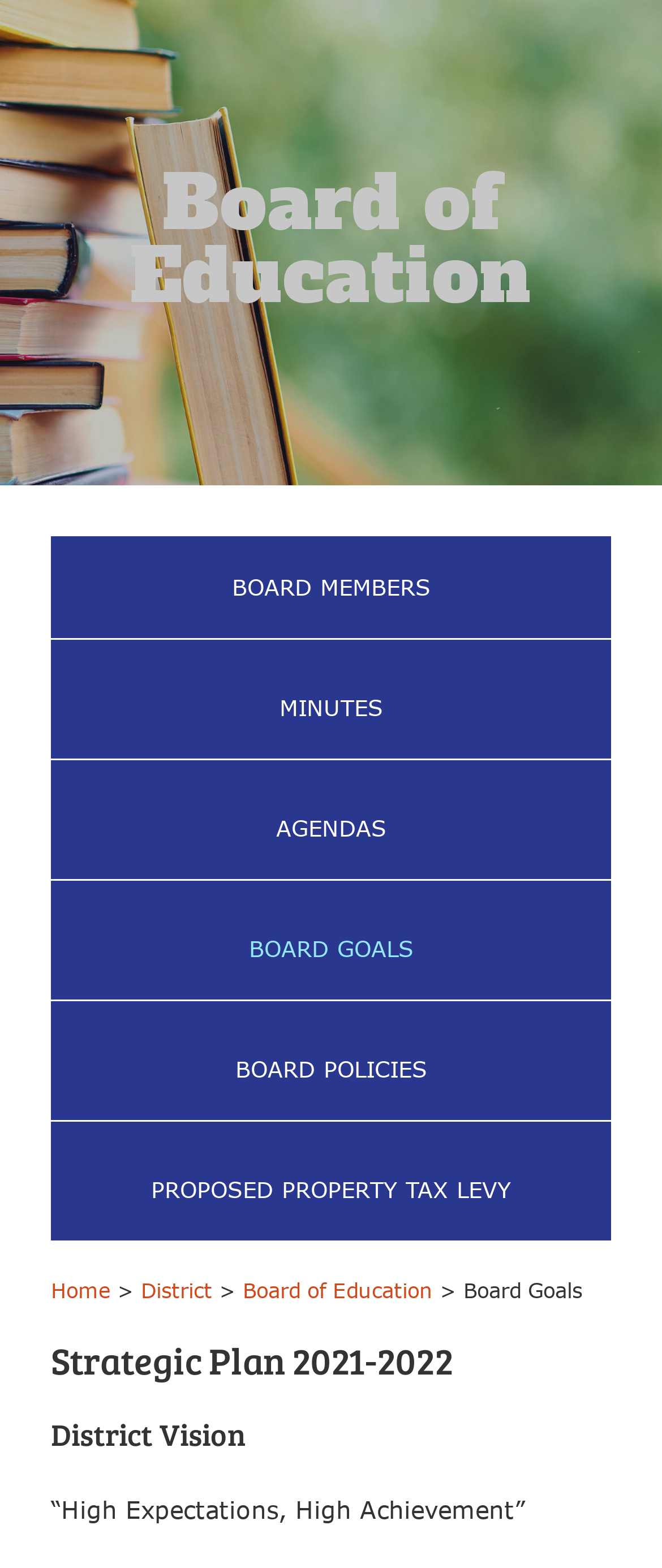Bounding box coordinates are to be given in the format (top-left x, top-left y, bottom-right x, bottom-right y). All values must be floating point numbers between 0 and 1. Provide the bounding box coordinate for the UI element described as: Board Goals

[0.077, 0.577, 0.923, 0.631]